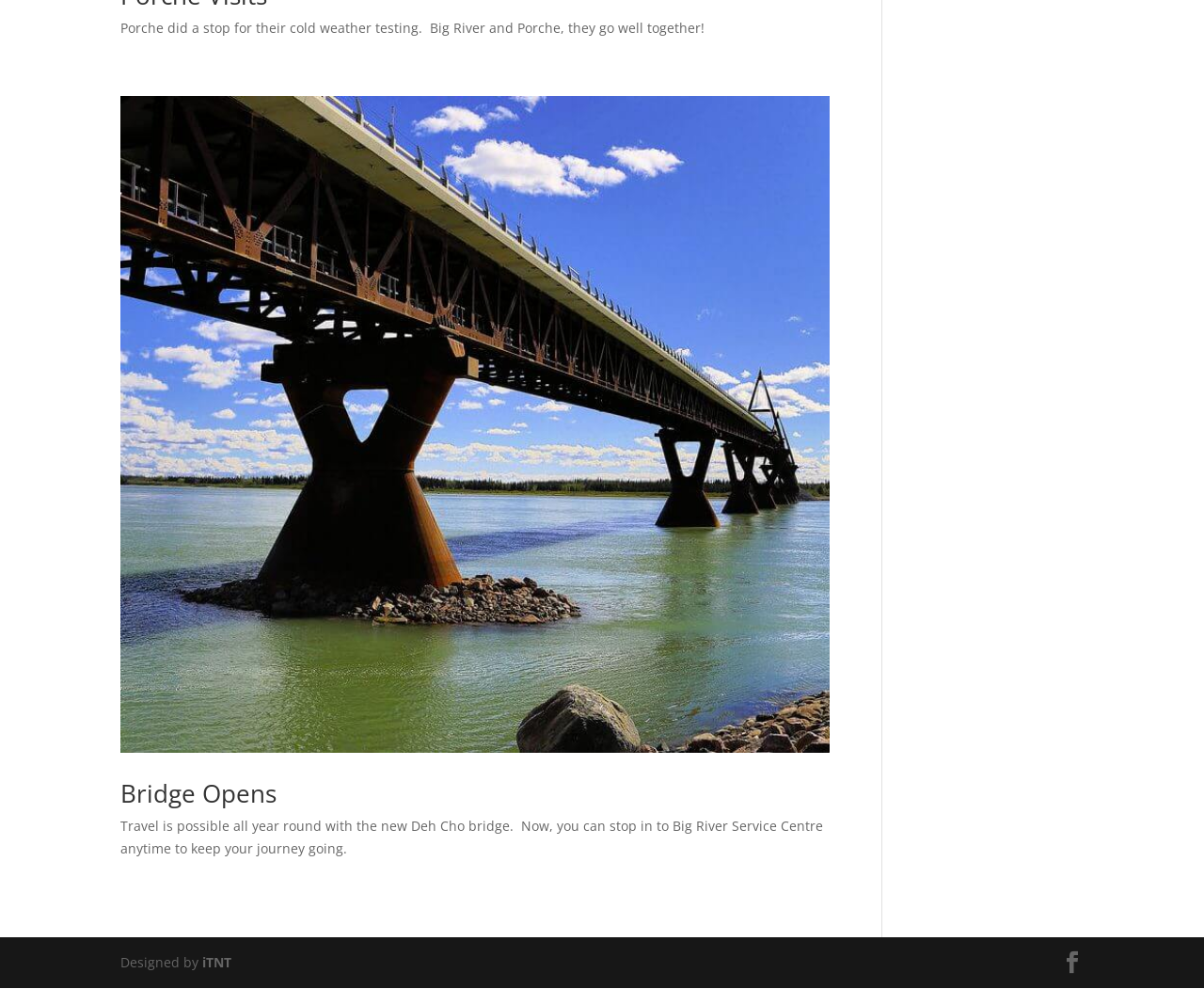Identify the bounding box coordinates for the UI element described as follows: "Facebook". Ensure the coordinates are four float numbers between 0 and 1, formatted as [left, top, right, bottom].

[0.881, 0.962, 0.9, 0.986]